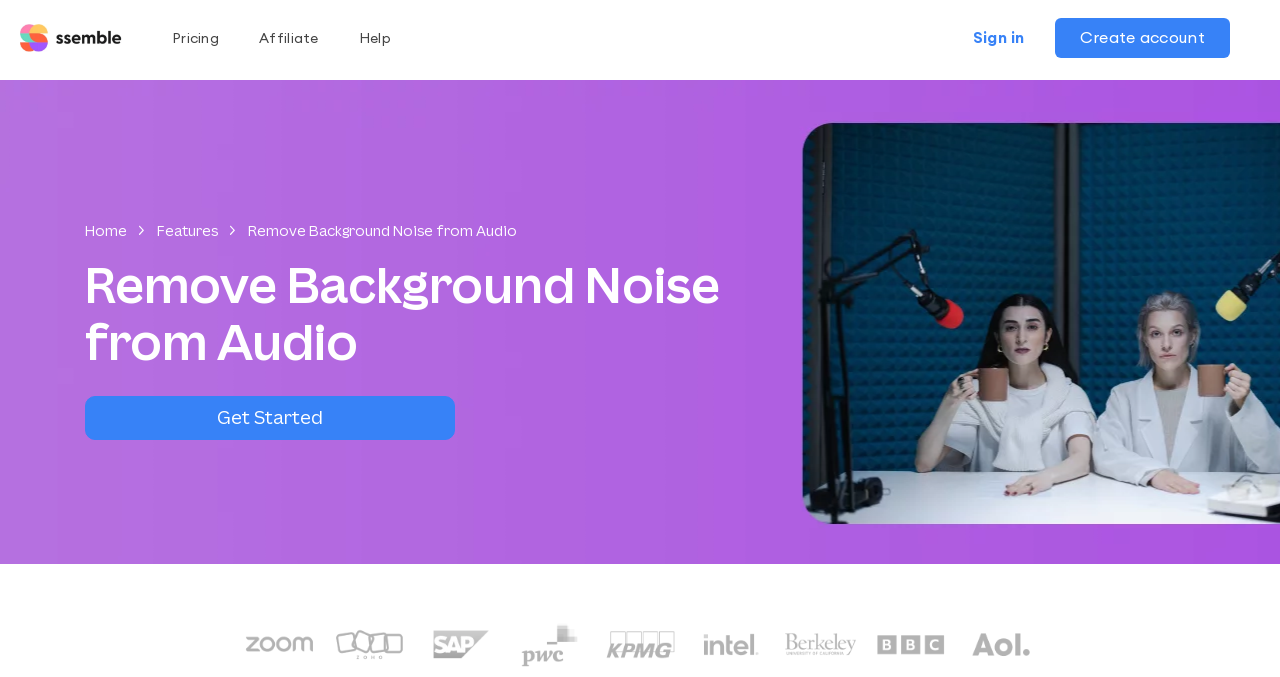For the element described, predict the bounding box coordinates as (top-left x, top-left y, bottom-right x, bottom-right y). All values should be between 0 and 1. Element description: alt="ssemble" title="ssemble"

[0.008, 0.03, 0.087, 0.077]